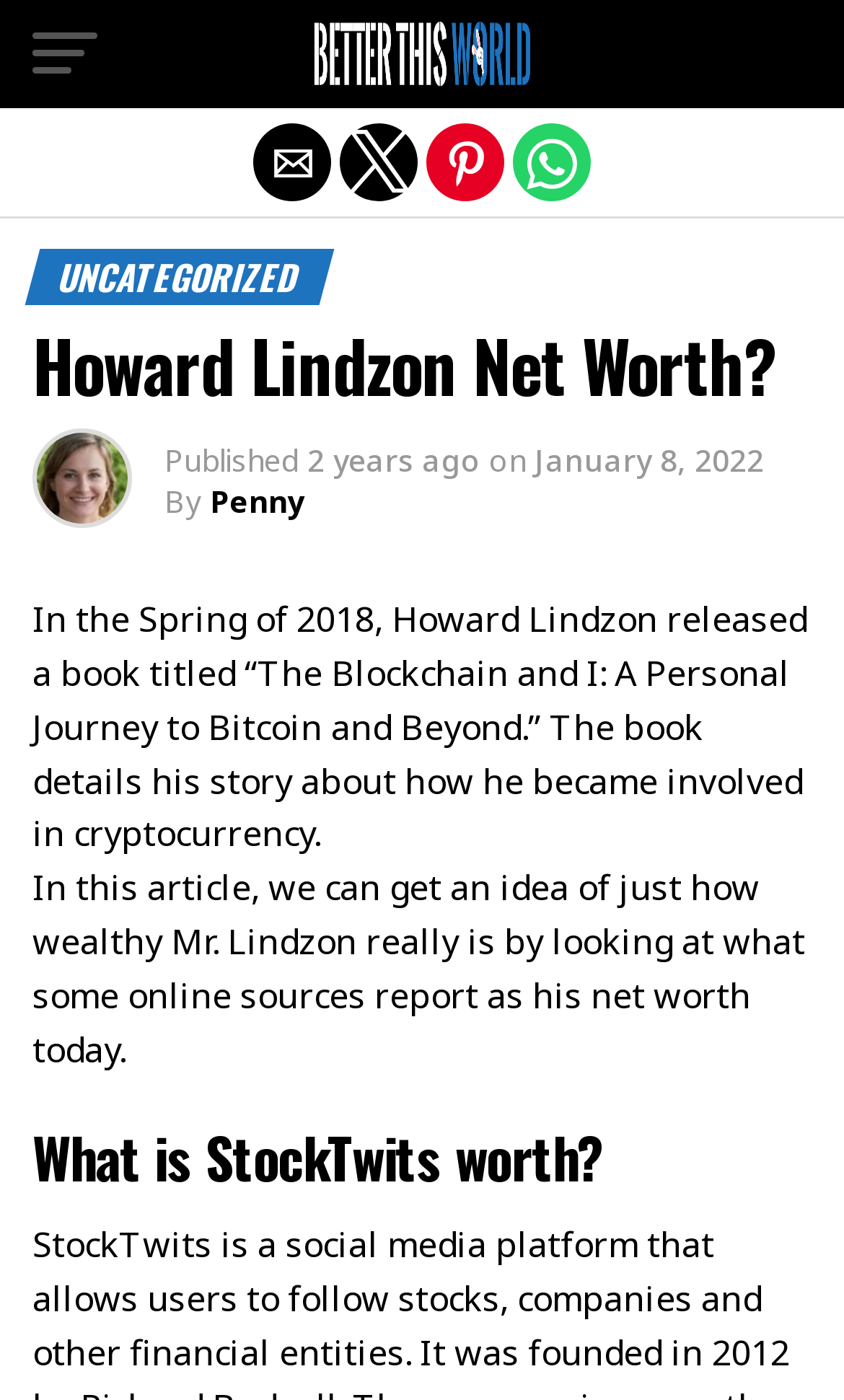Please give a short response to the question using one word or a phrase:
When was the article published?

January 8, 2022